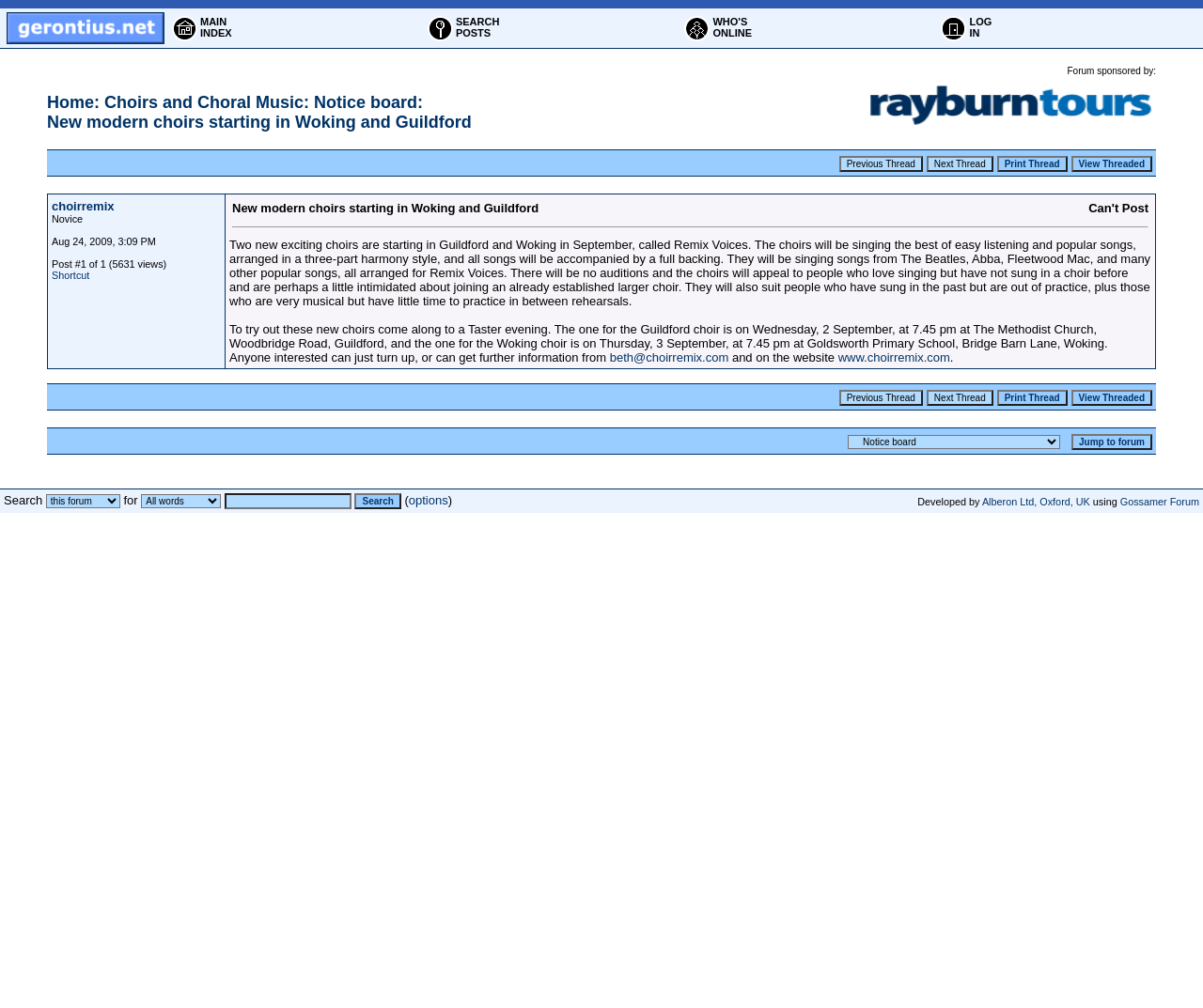Examine the image carefully and respond to the question with a detailed answer: 
How many buttons are present in the thread navigation section?

I found the answer by looking at the buttons in the thread navigation section, which are 'Previous Thread', 'Next Thread', 'Print Thread', and 'View Threaded'. There are four buttons in total.